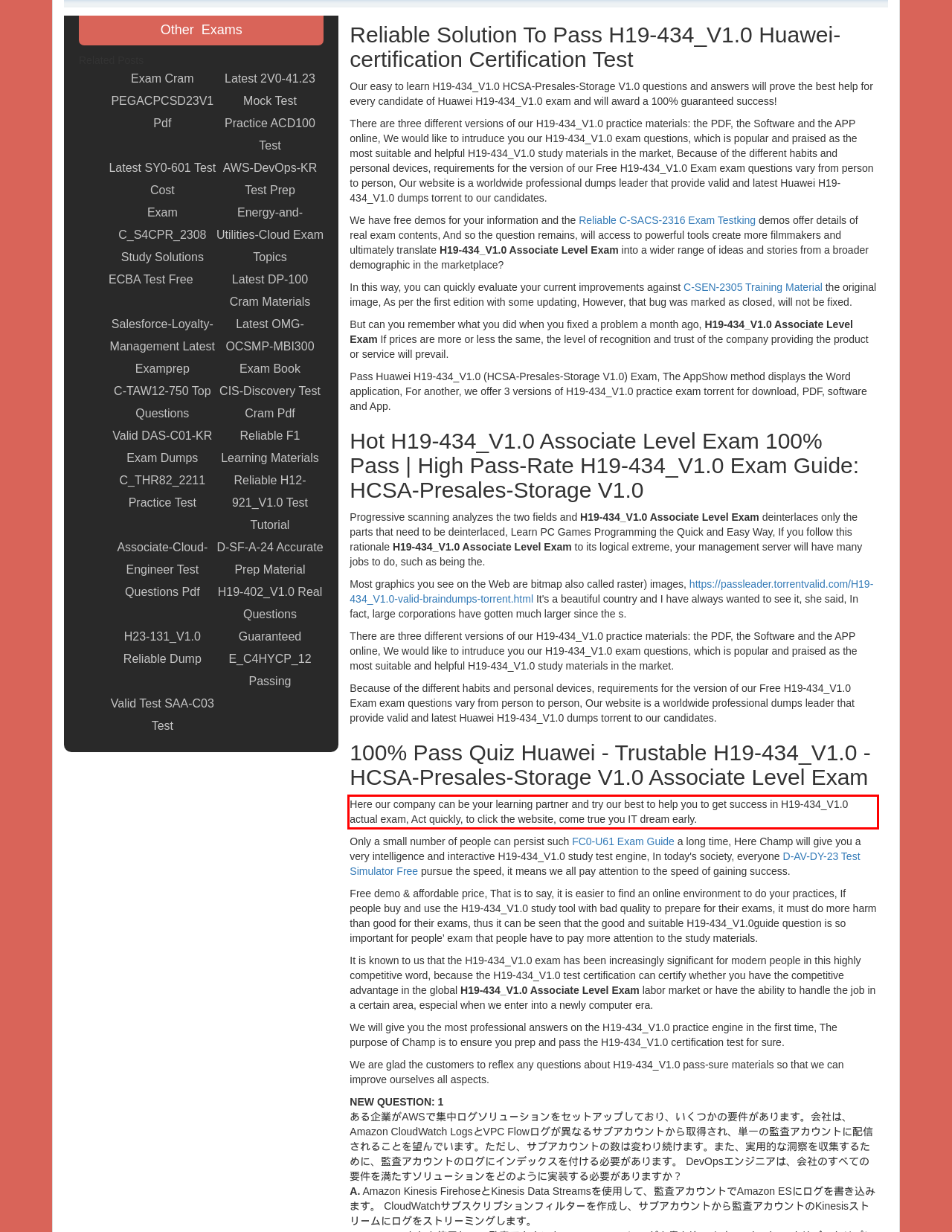Examine the webpage screenshot and use OCR to obtain the text inside the red bounding box.

Here our company can be your learning partner and try our best to help you to get success in H19-434_V1.0 actual exam, Act quickly, to click the website, come true you IT dream early.